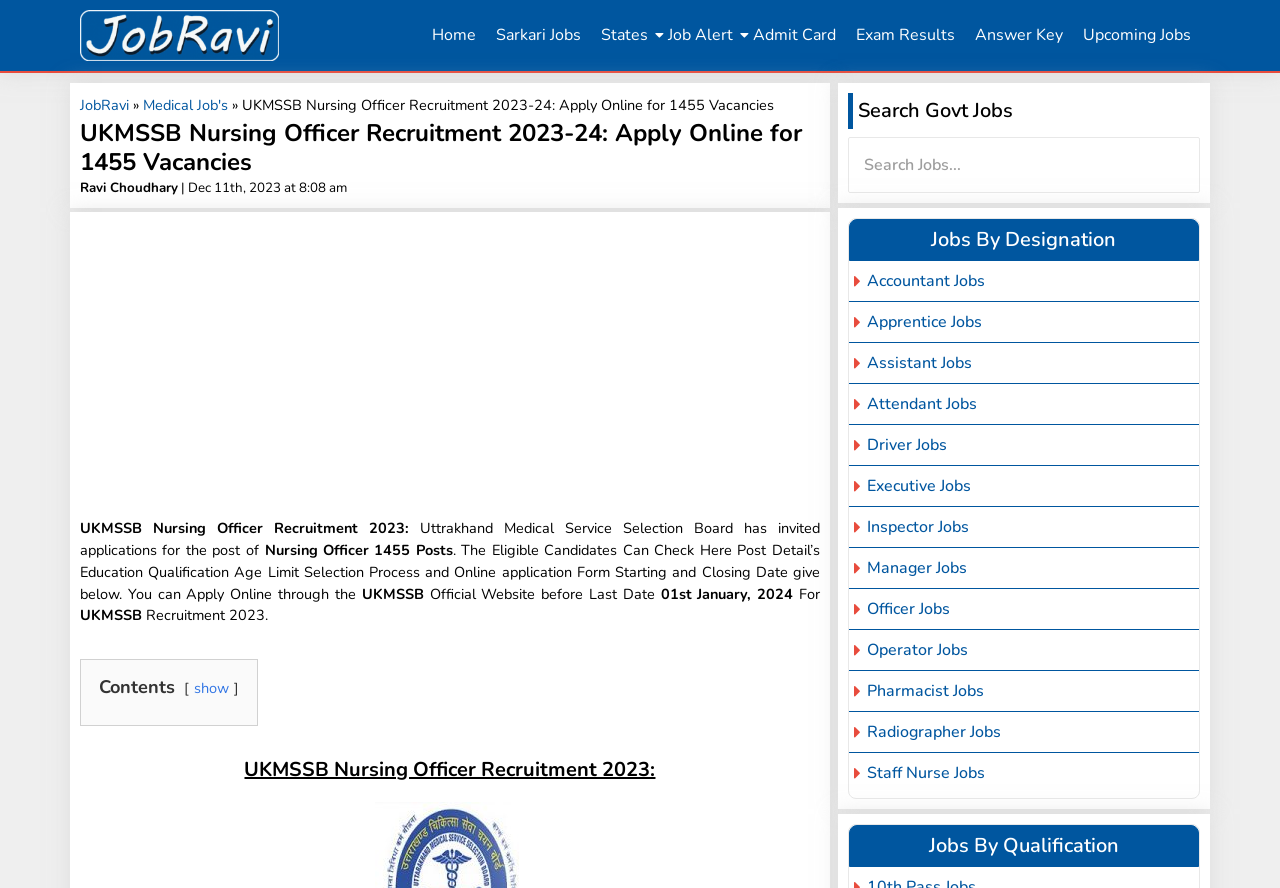What is the name of the medical service selection board?
Utilize the image to construct a detailed and well-explained answer.

The question is asking for the name of the medical service selection board mentioned in the webpage. By reading the text content of the webpage, we can find the answer in the sentence 'Uttrakhand Medical Service Selection Board has invited applications for the post of Nursing Officer 1455 Posts.'